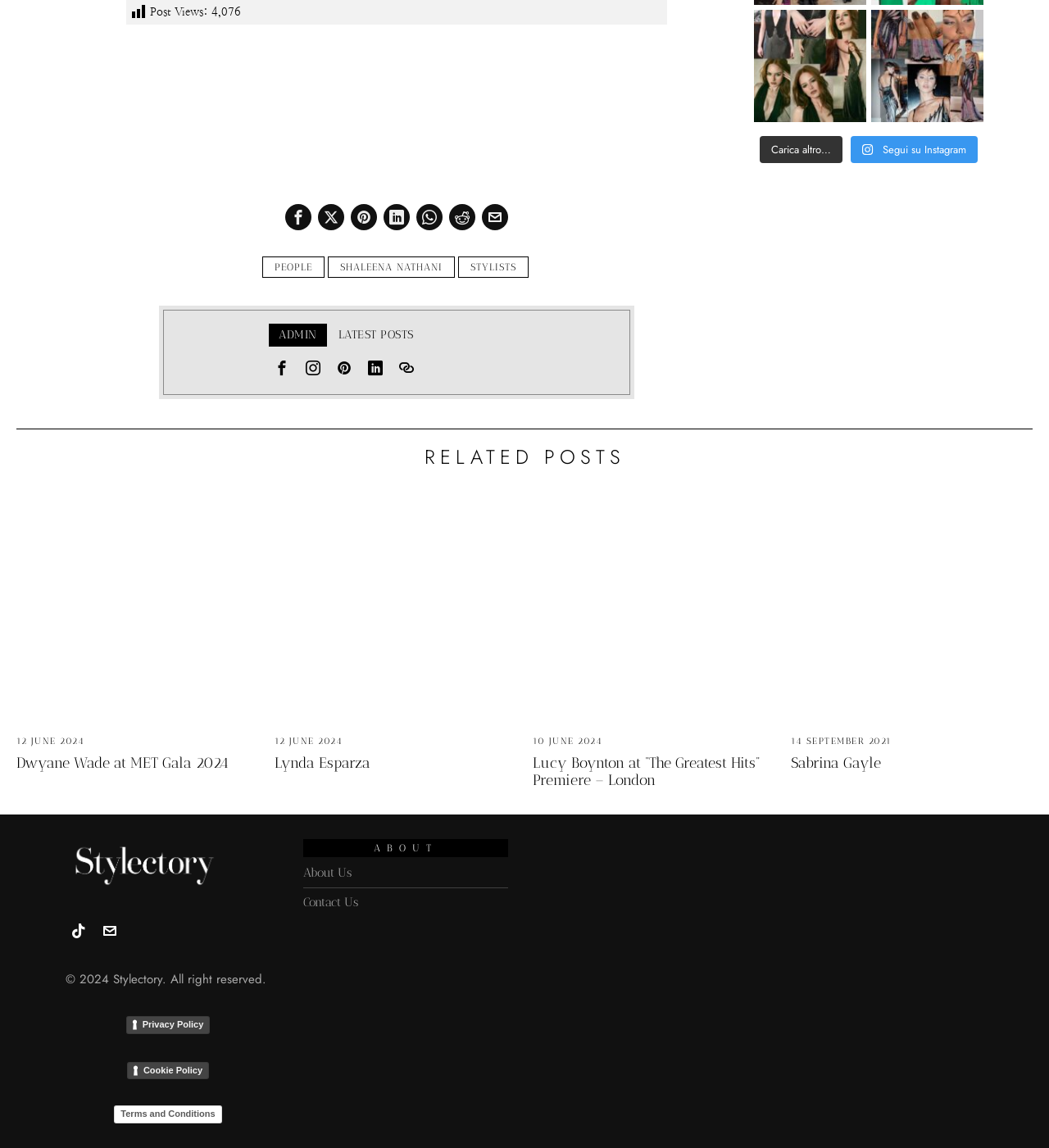Bounding box coordinates must be specified in the format (top-left x, top-left y, bottom-right x, bottom-right y). All values should be floating point numbers between 0 and 1. What are the bounding box coordinates of the UI element described as: Privacy Policy

[0.12, 0.885, 0.2, 0.901]